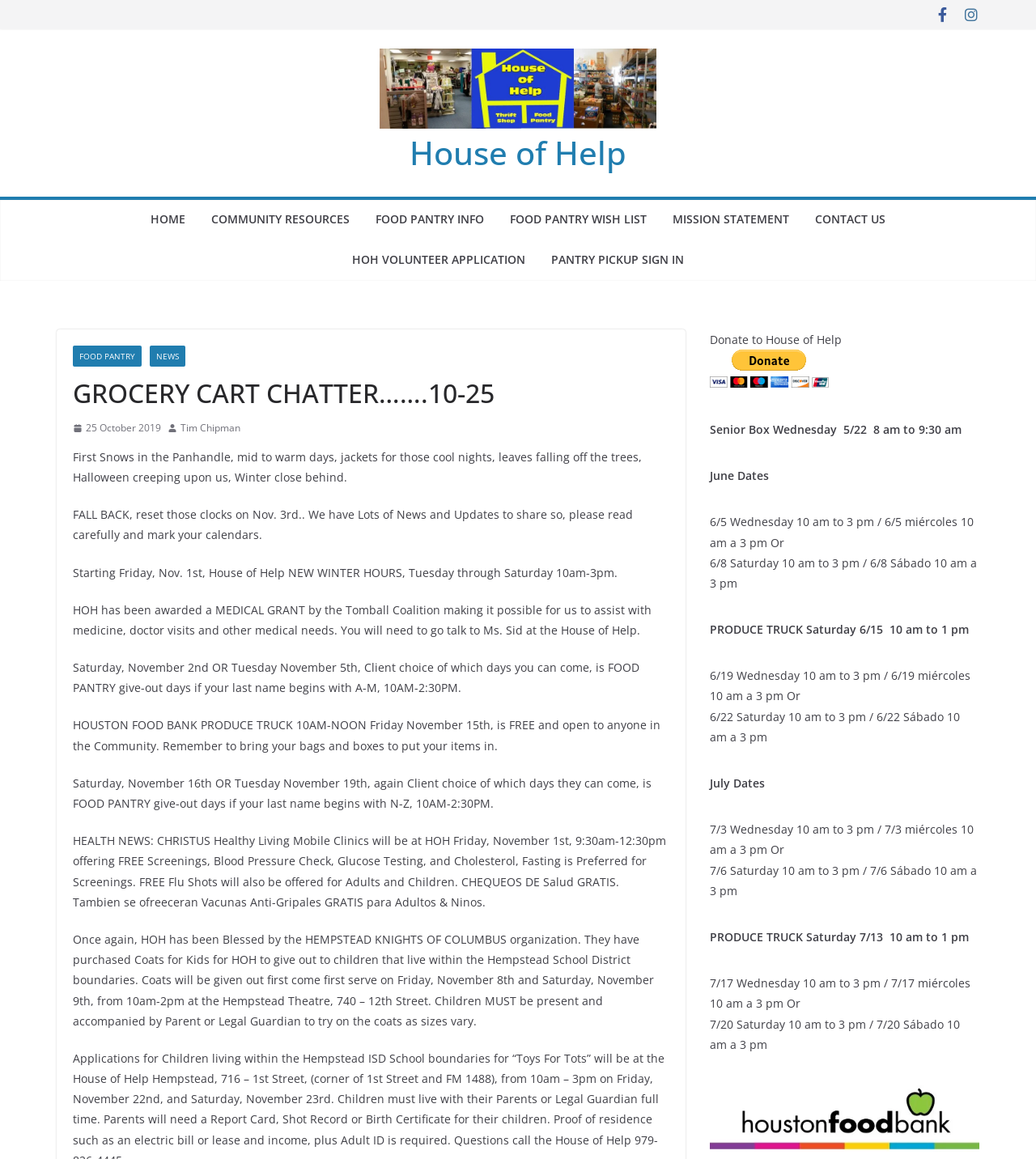Give a short answer to this question using one word or a phrase:
What is the time of the 'CHRISTUS Healthy Living Mobile Clinics' event?

9:30am-12:30pm